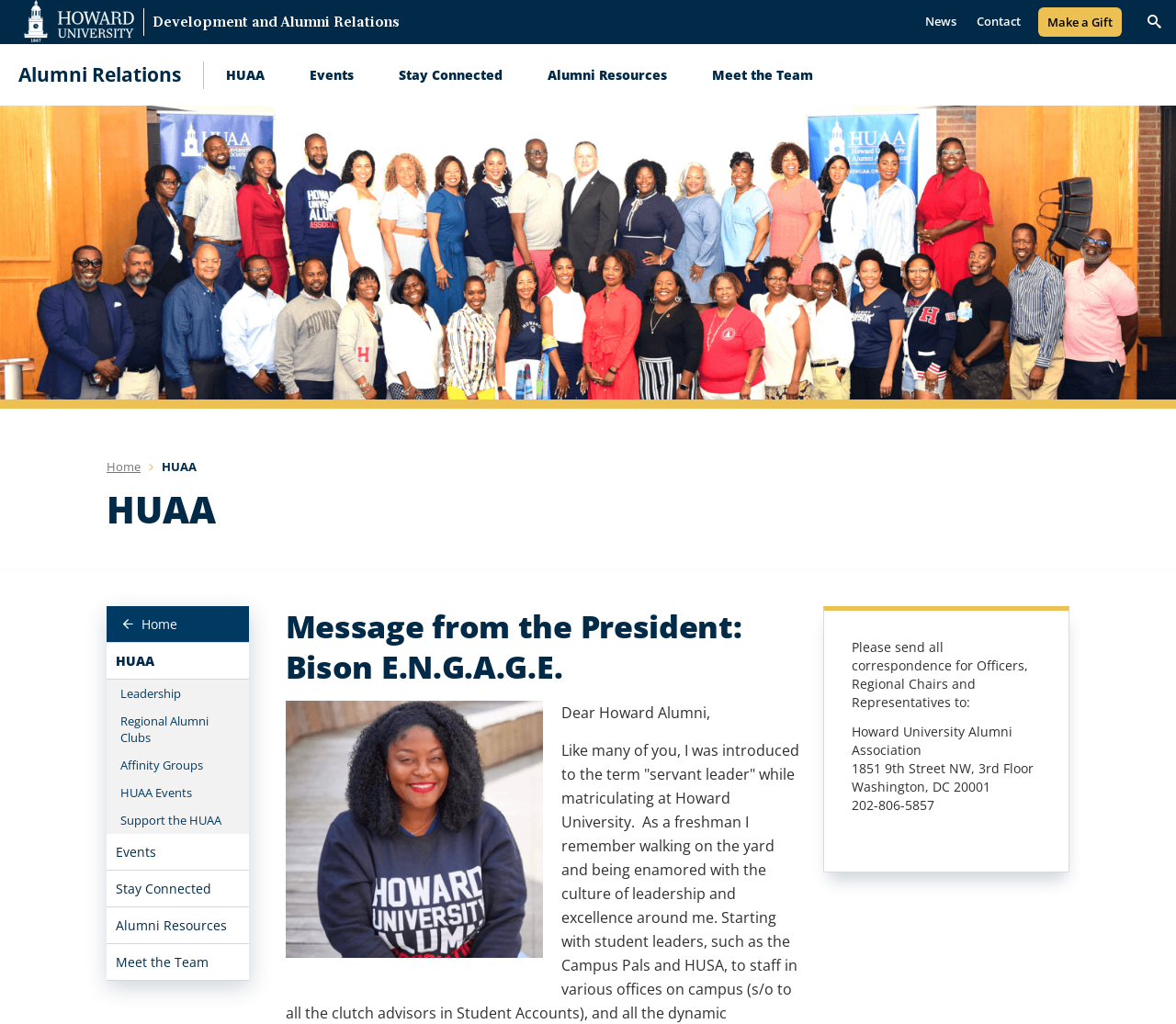Can you find the bounding box coordinates for the element that needs to be clicked to execute this instruction: "Navigate to the 'News' page"? The coordinates should be given as four float numbers between 0 and 1, i.e., [left, top, right, bottom].

[0.778, 0.001, 0.822, 0.042]